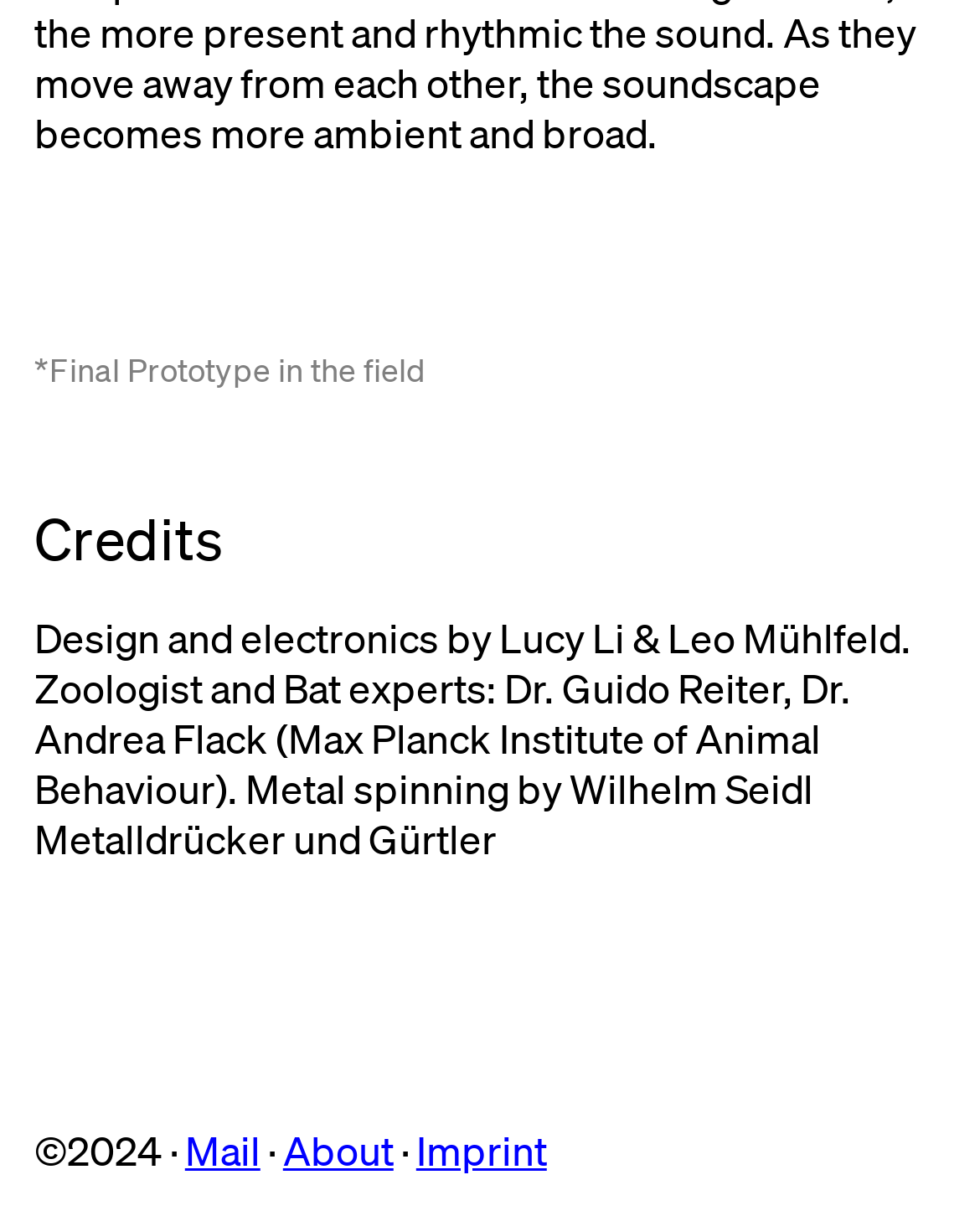Using the details in the image, give a detailed response to the question below:
Who are the designers of the project?

The credits section of the page mentions 'Design and electronics by Lucy Li & Leo Mühlfeld', which indicates that they are the designers of the project.